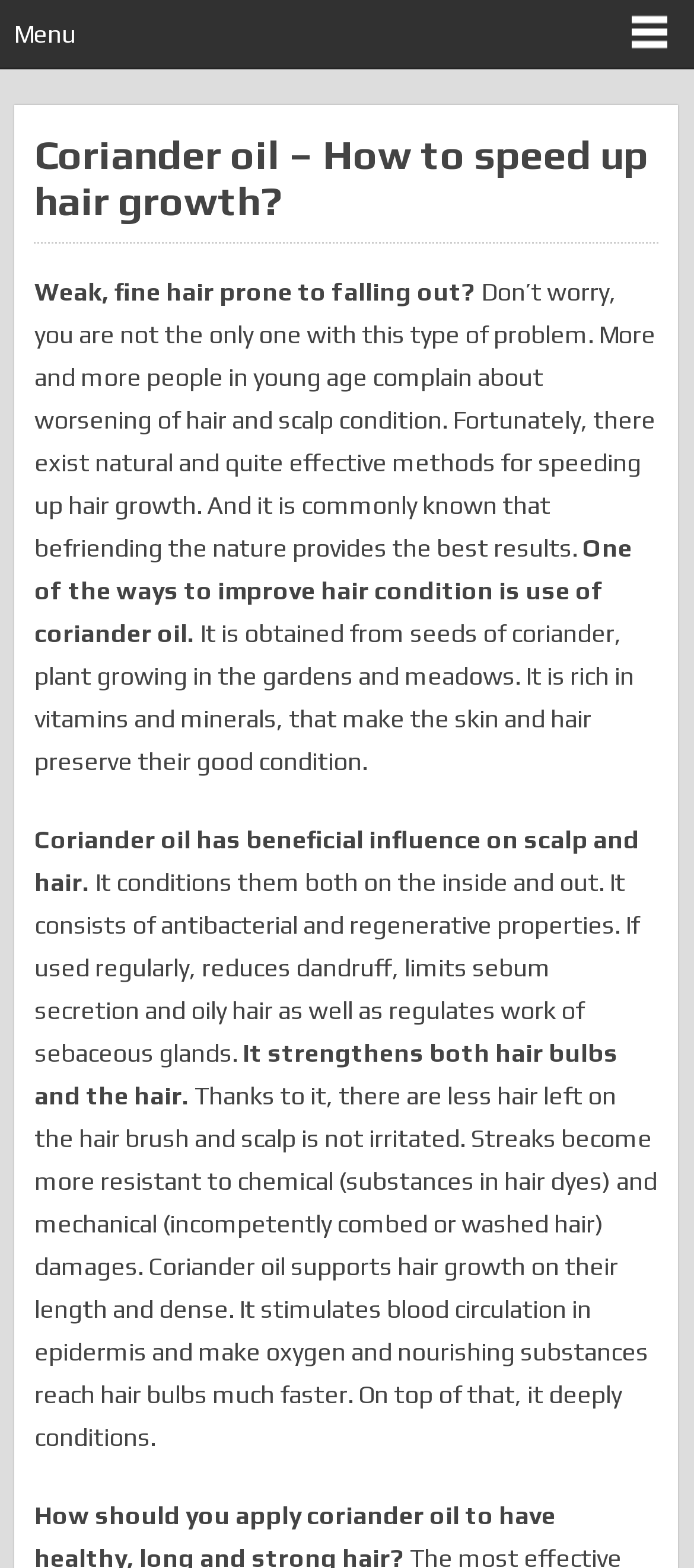Please answer the following question using a single word or phrase: 
What happens to hair when coriander oil is used regularly?

Less hair left on the hair brush